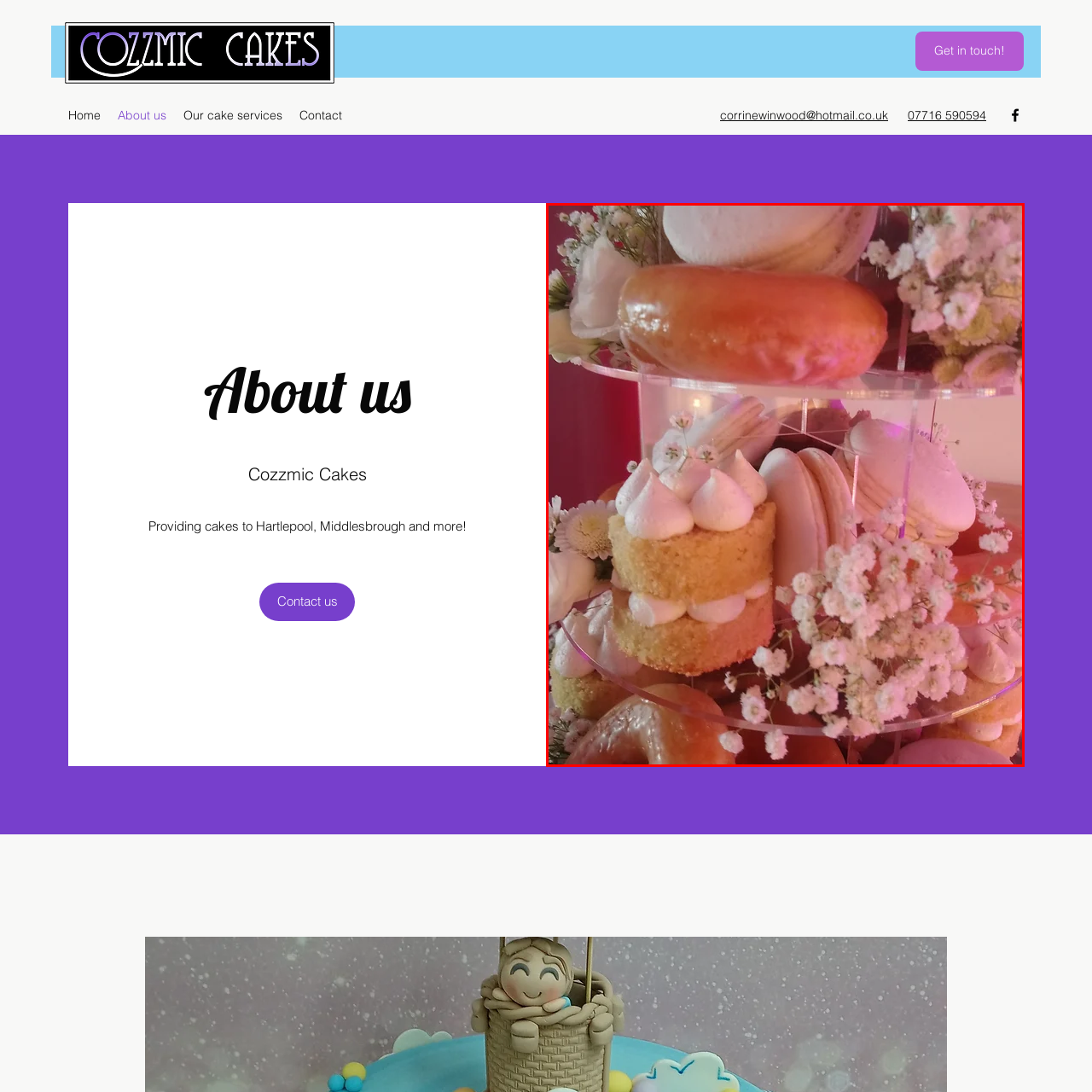Examine the image indicated by the red box and respond with a single word or phrase to the following question:
What is the occasion suggested for this dessert showcase?

Wedding or special occasion